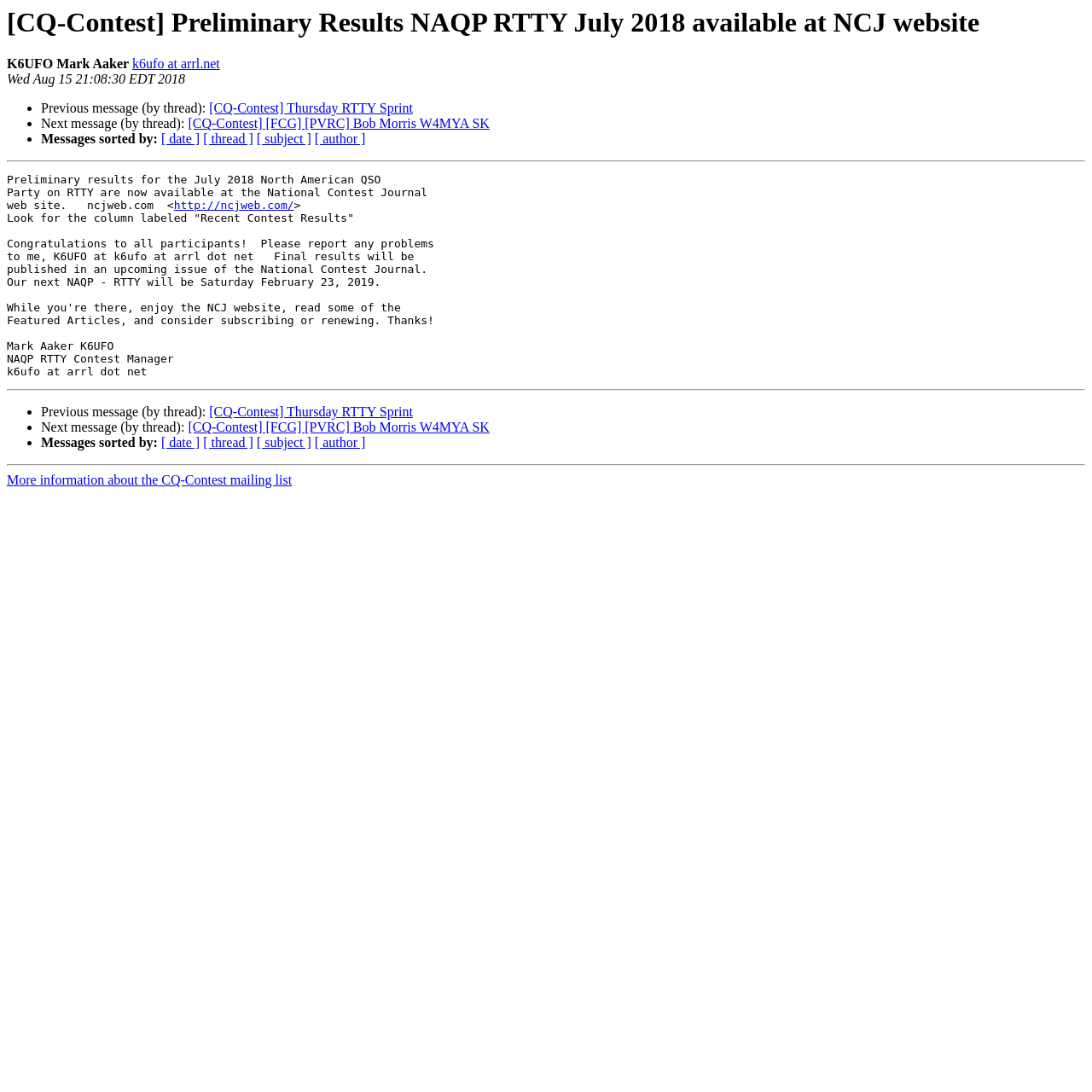Explain the webpage's design and content in an elaborate manner.

This webpage appears to be an email thread or a forum post related to a contest called NAQP RTTY. At the top, there is a heading that reads "[CQ-Contest] Preliminary Results NAQP RTTY July 2018 available at NCJ website". Below the heading, there is a section with the sender's information, including their name "K6UFO Mark Aaker" and email address "k6ufo at arrl.net". 

The main content of the webpage is a message from the sender, which is divided into two paragraphs. The first paragraph announces that the preliminary results for the July 2018 North American QSO Party on RTTY are available at the National Contest Journal website, ncjweb.com. The second paragraph congratulates participants, requests feedback, and mentions the next NAQP-RTTY contest. 

There are several links and buttons scattered throughout the webpage. Above the main content, there are links to previous and next messages in the thread. Below the main content, there are links to sort messages by date, thread, subject, or author. There are also horizontal separators dividing the different sections of the webpage. At the very bottom, there is a link to more information about the CQ-Contest mailing list.